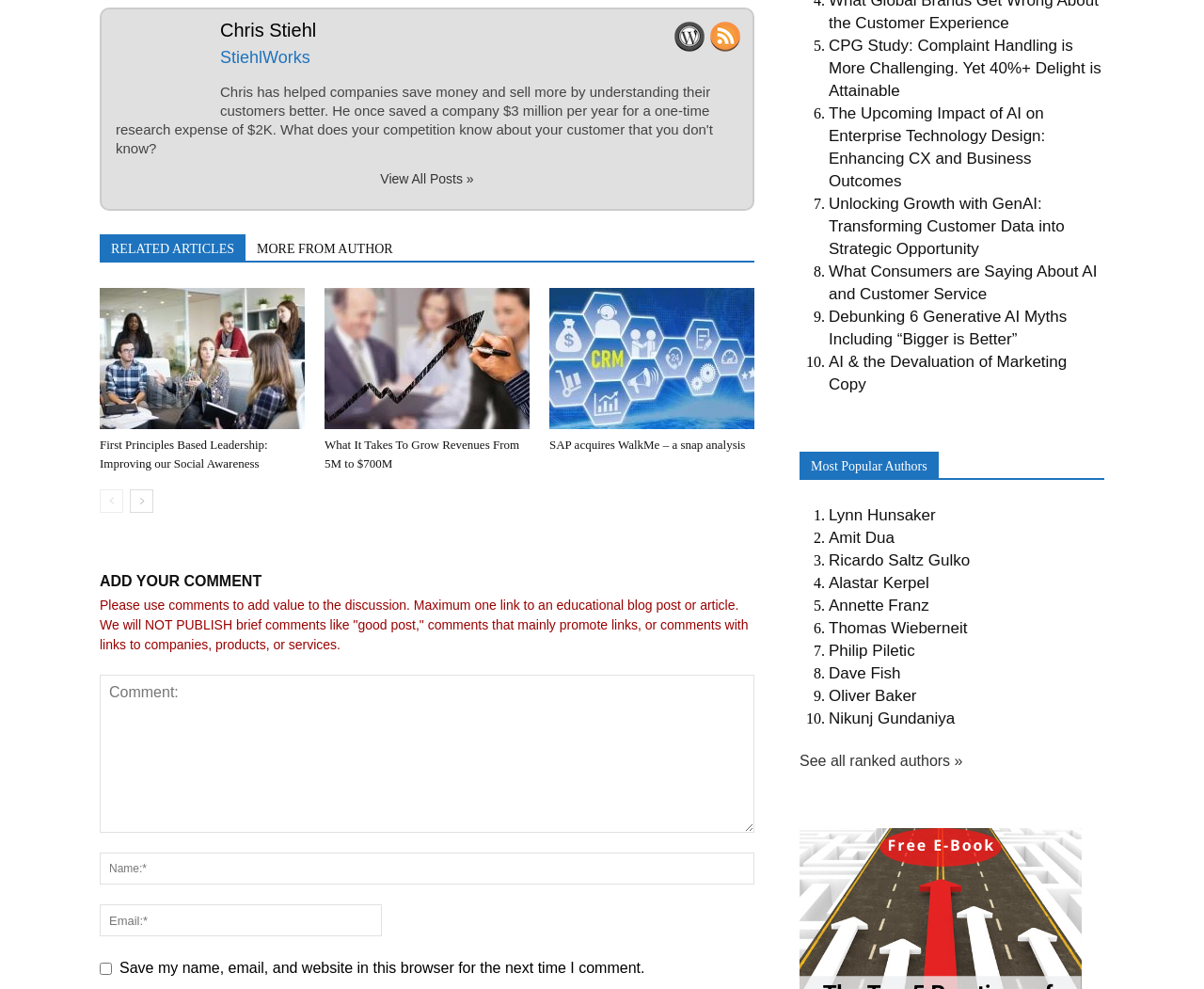How many related articles are listed?
Give a comprehensive and detailed explanation for the question.

There are three related articles listed on the webpage, each with a heading and a link. The articles are 'First Principles Based Leadership: Improving our Social Awareness', 'What It Takes To Grow Revenues From 5M to $700M', and 'SAP acquires WalkMe – a snap analysis'.